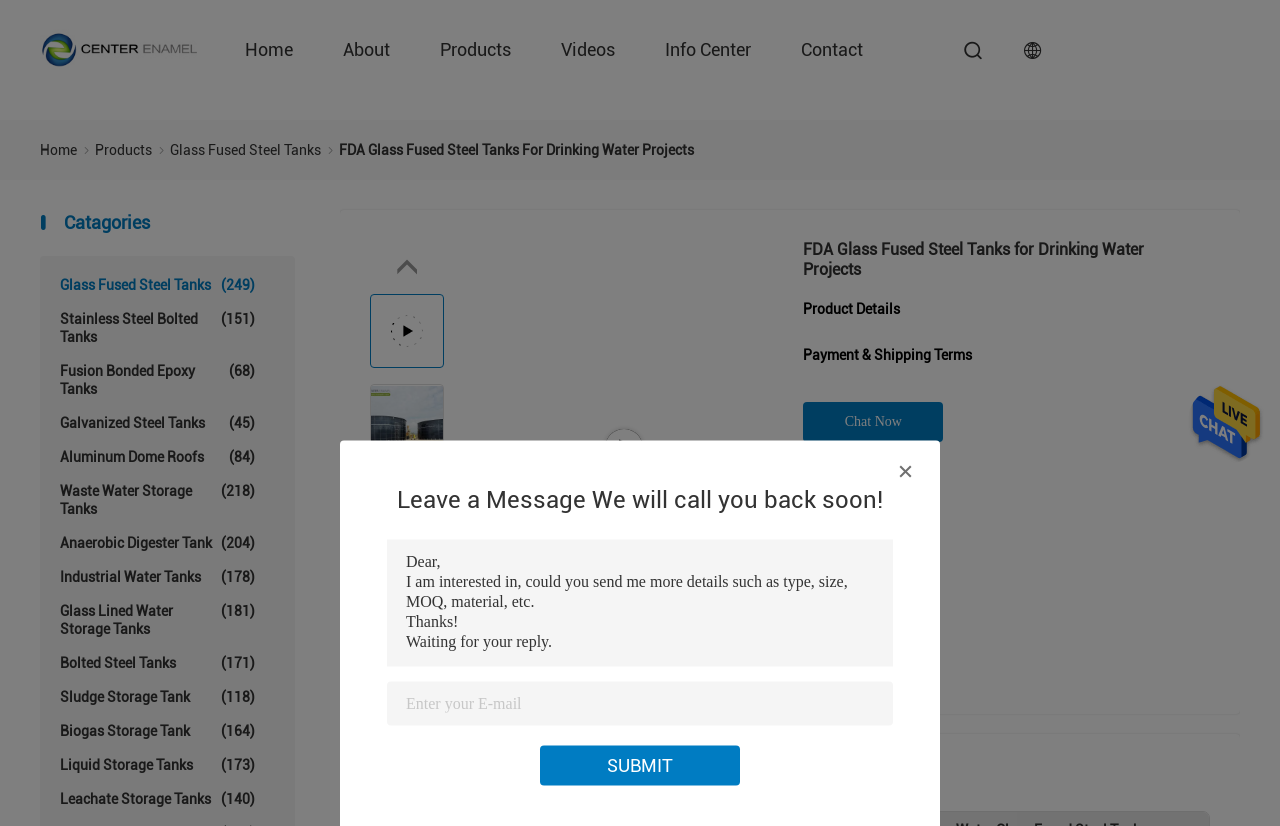Specify the bounding box coordinates of the area to click in order to follow the given instruction: "Click the 'Chat Now' button."

[0.628, 0.487, 0.737, 0.535]